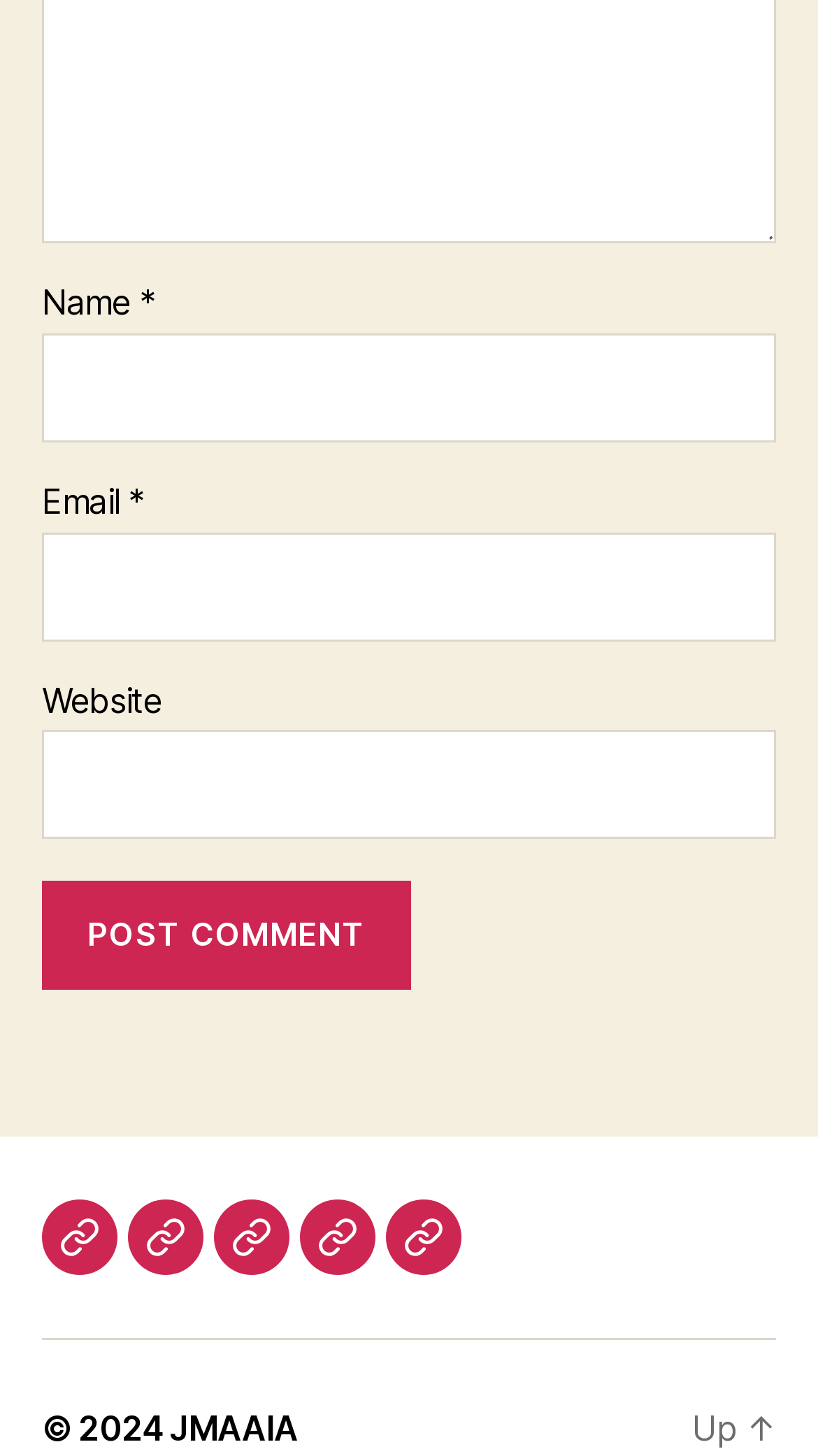Find the bounding box coordinates of the element to click in order to complete this instruction: "Enter your name". The bounding box coordinates must be four float numbers between 0 and 1, denoted as [left, top, right, bottom].

[0.051, 0.229, 0.949, 0.304]